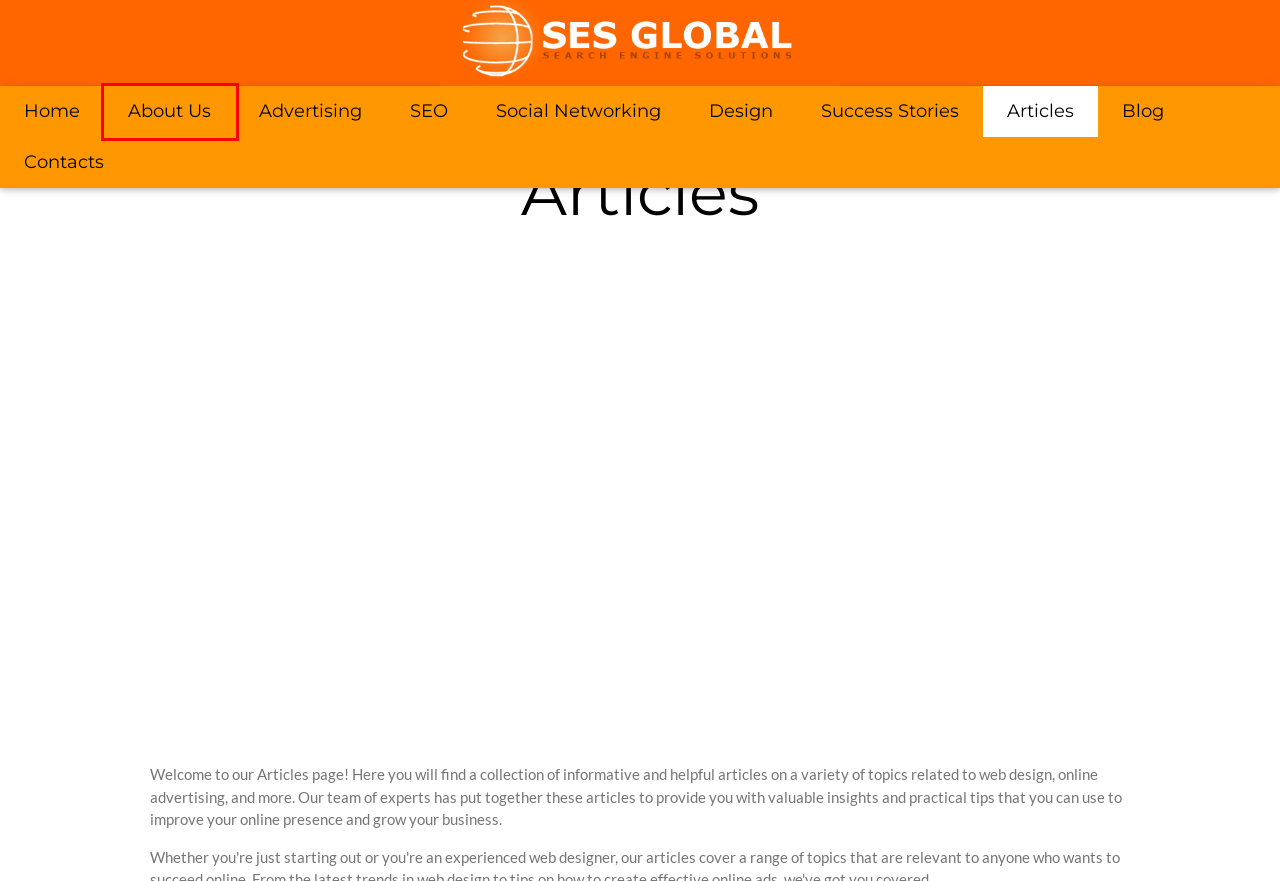A screenshot of a webpage is given, marked with a red bounding box around a UI element. Please select the most appropriate webpage description that fits the new page after clicking the highlighted element. Here are the candidates:
A. SES Global | Online Advertising | Search Engine Optimisation (SEO) | Corporate Identity
B. SES Global
C. Contact SES Global | Search Engine Solutions Pty Ltd
D. About SES Global
E. Website Design and Development | Web Design | SES Global
F. SEO | Search Engine Optimisation | SES Global
G. Facebook Advertising | Social Networking | SES Global
H. Online Advertising | Google Adwords | SES Global

D